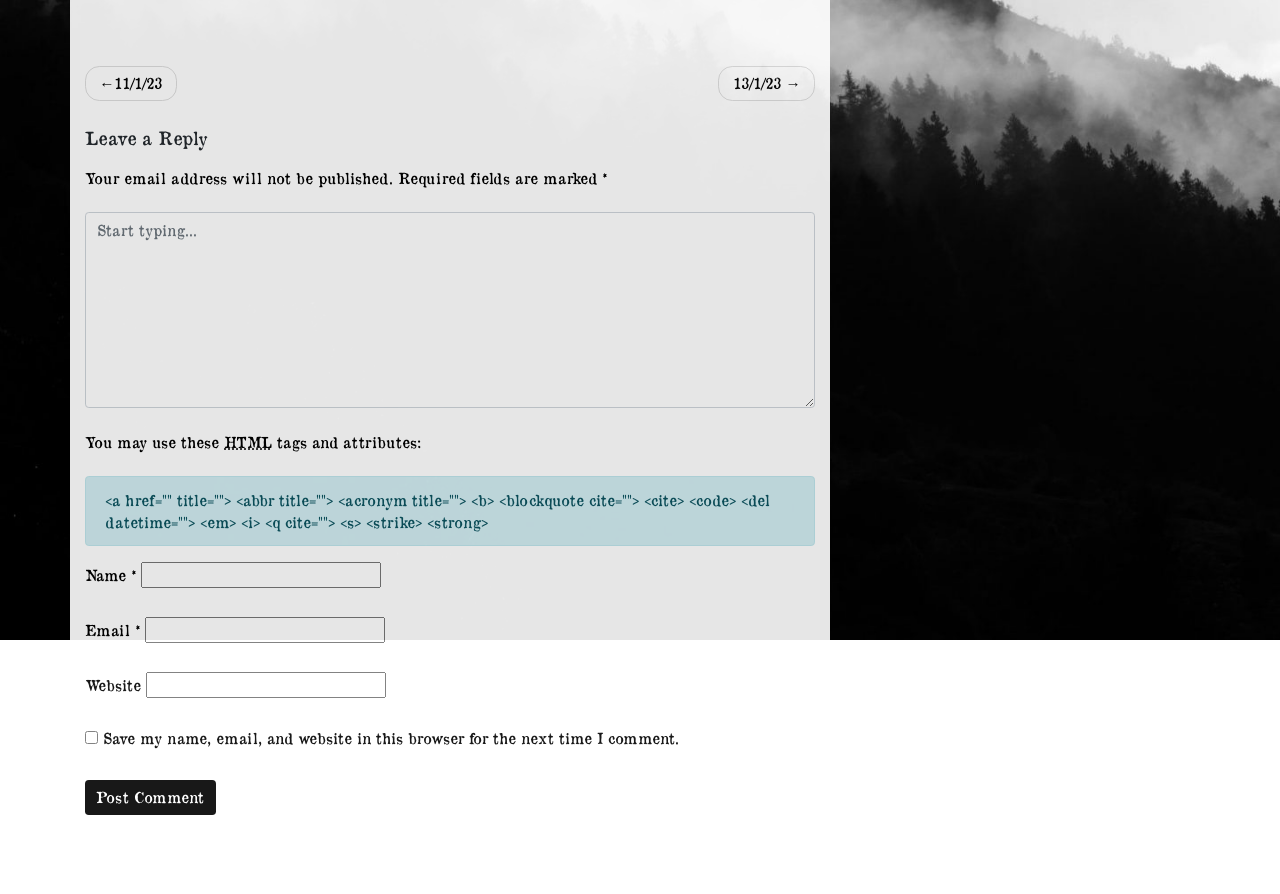Determine the bounding box coordinates of the UI element described by: "parent_node: Email * aria-describedby="email-notes" name="email"".

[0.113, 0.69, 0.301, 0.719]